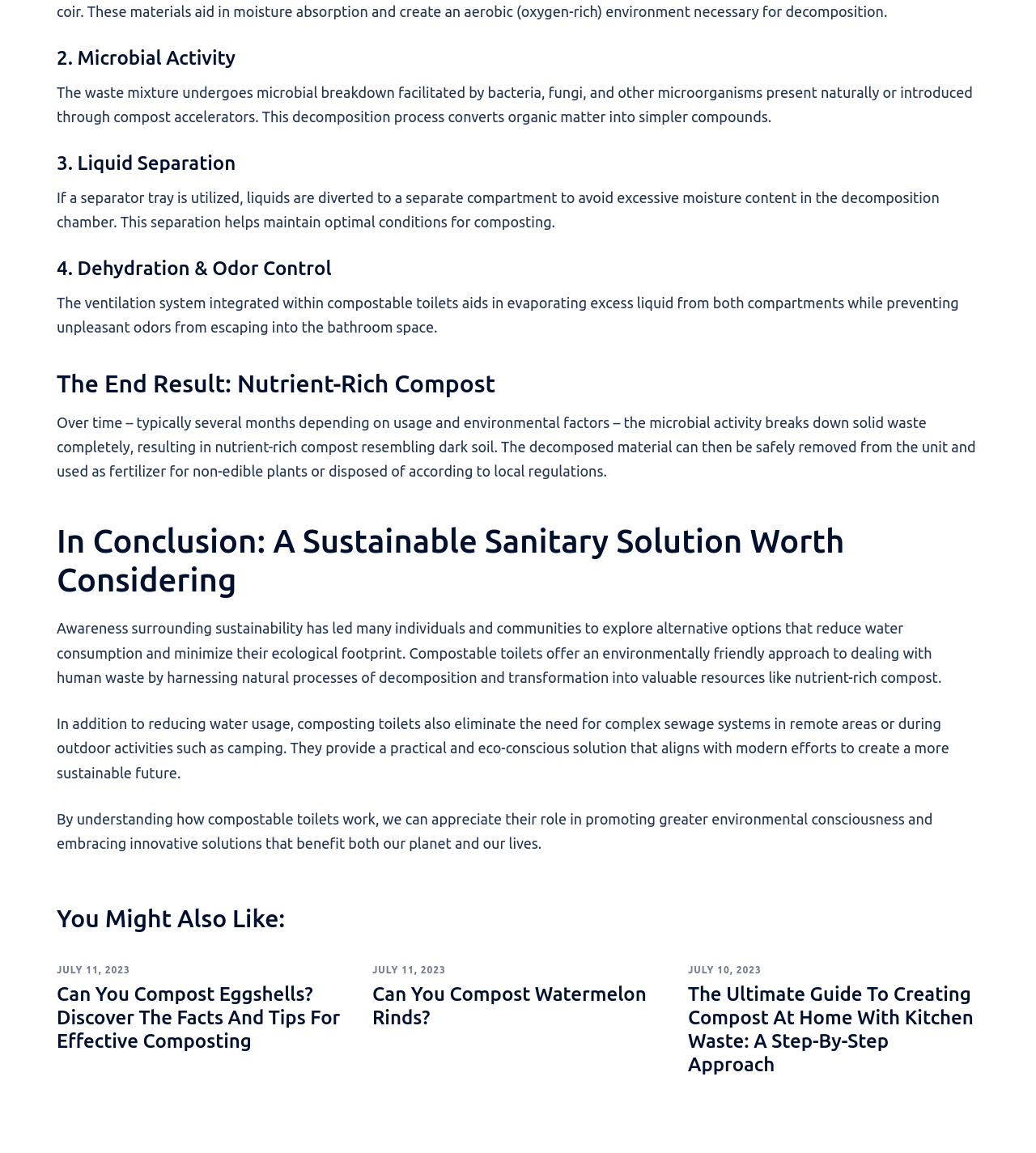Extract the bounding box coordinates for the UI element described by the text: "About Us". The coordinates should be in the form of [left, top, right, bottom] with values between 0 and 1.

None